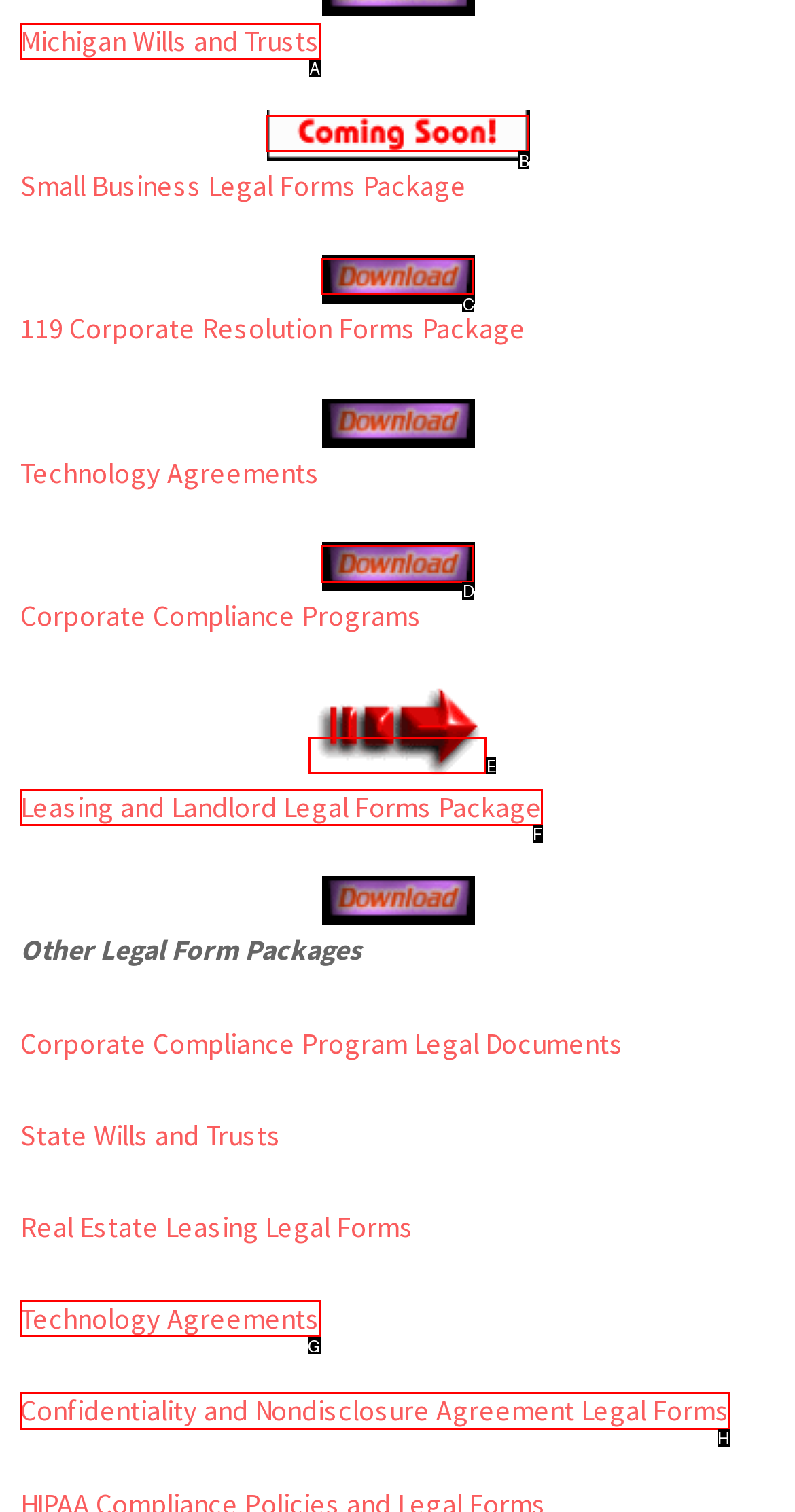Given the description: Uncategorized, identify the matching HTML element. Provide the letter of the correct option.

None